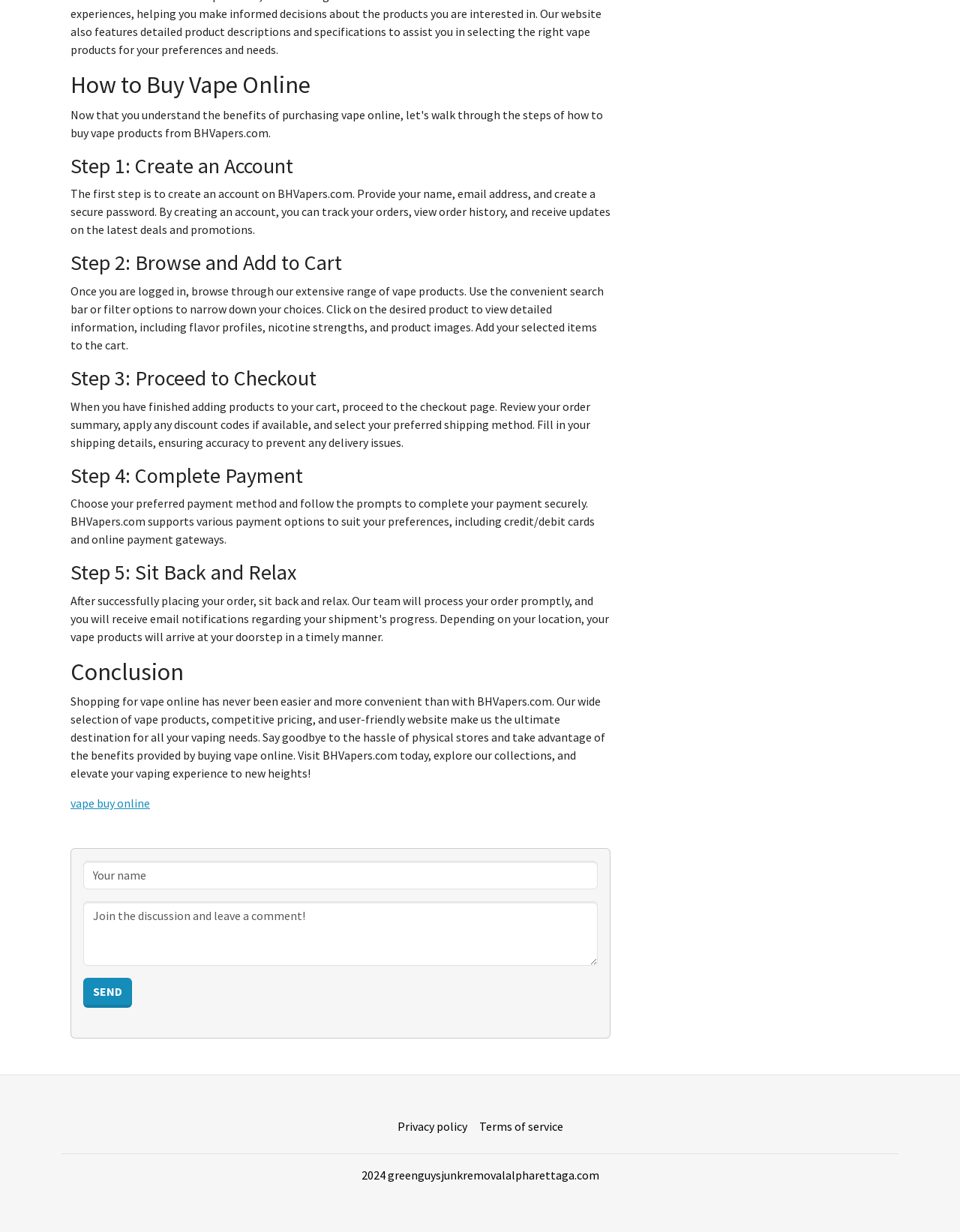What is the benefit of buying vape online from BHVapers.com?
Please use the visual content to give a single word or phrase answer.

Convenience